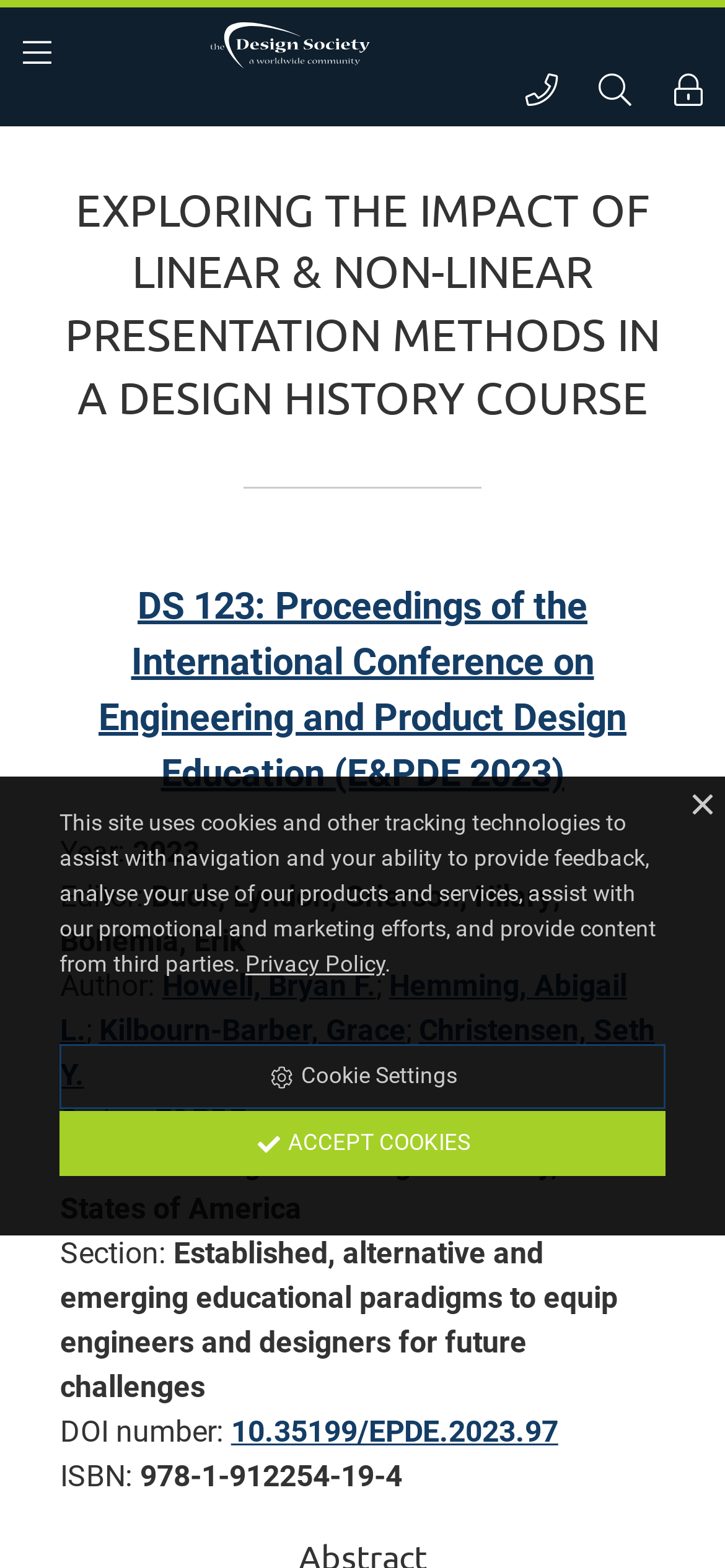Please identify the bounding box coordinates of the clickable element to fulfill the following instruction: "view DOI number". The coordinates should be four float numbers between 0 and 1, i.e., [left, top, right, bottom].

[0.319, 0.902, 0.77, 0.924]